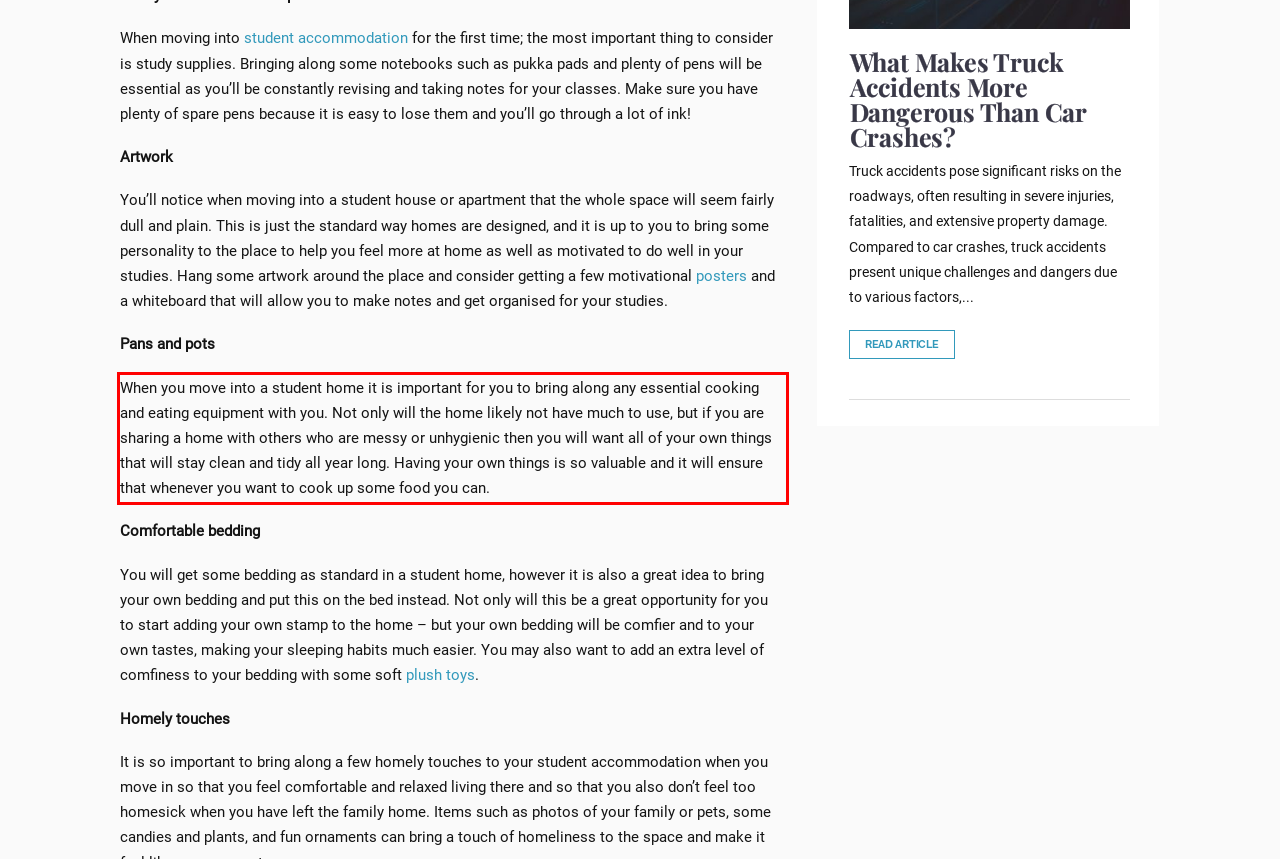Using OCR, extract the text content found within the red bounding box in the given webpage screenshot.

When you move into a student home it is important for you to bring along any essential cooking and eating equipment with you. Not only will the home likely not have much to use, but if you are sharing a home with others who are messy or unhygienic then you will want all of your own things that will stay clean and tidy all year long. Having your own things is so valuable and it will ensure that whenever you want to cook up some food you can.